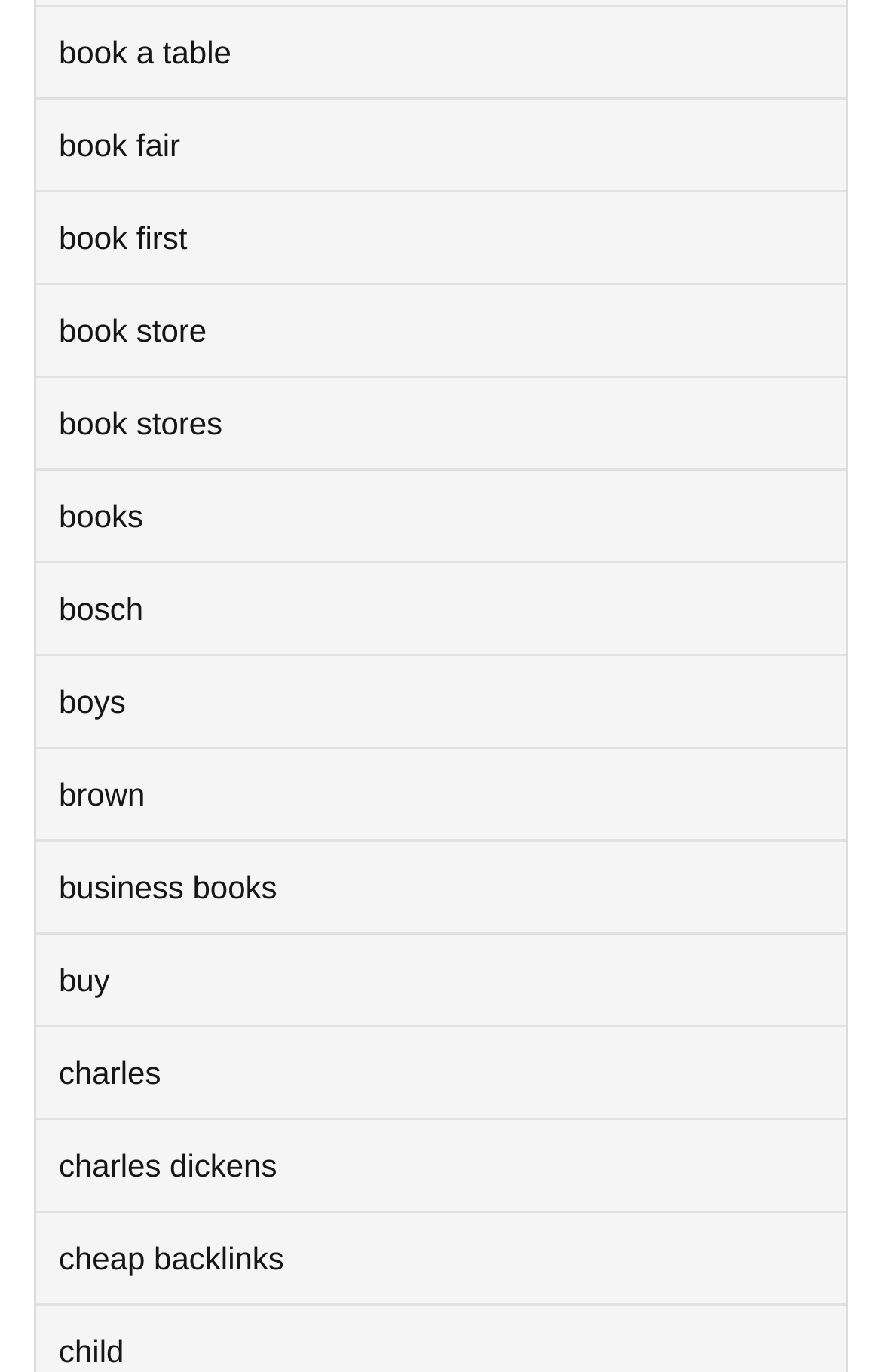Determine the bounding box coordinates of the clickable region to execute the instruction: "visit business books". The coordinates should be four float numbers between 0 and 1, denoted as [left, top, right, bottom].

[0.067, 0.633, 0.314, 0.66]